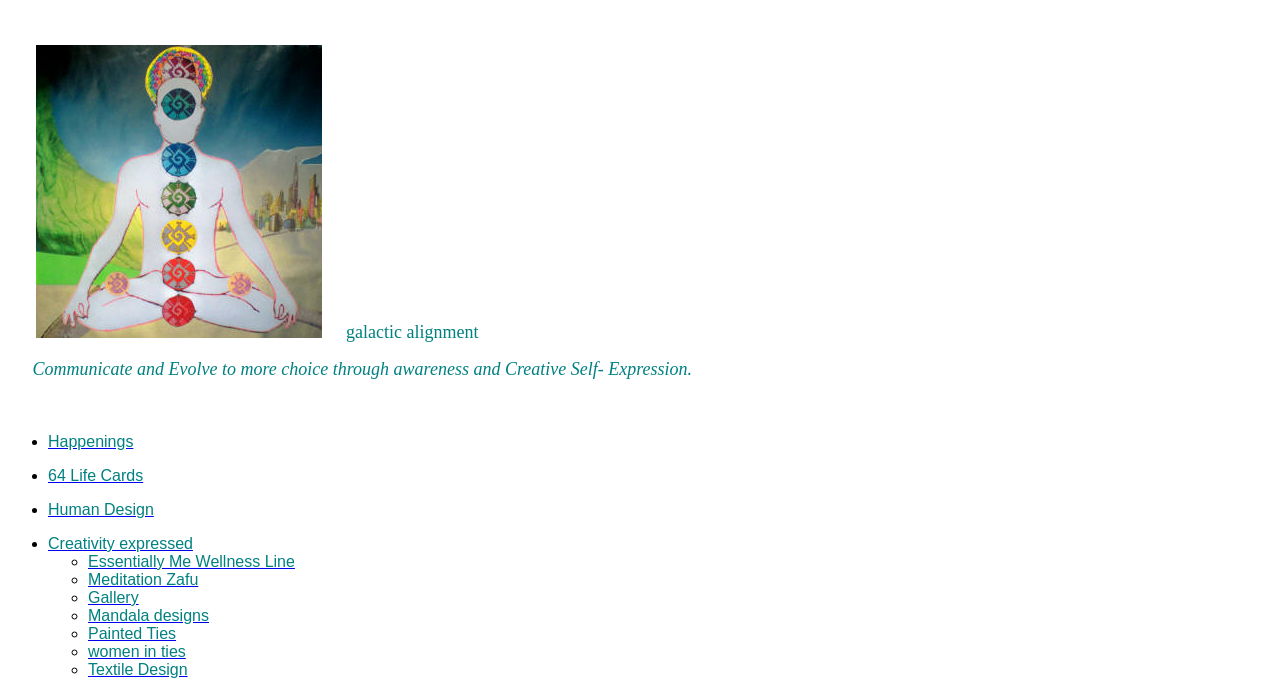Can you specify the bounding box coordinates for the region that should be clicked to fulfill this instruction: "visit Gallery".

[0.069, 0.849, 0.108, 0.873]